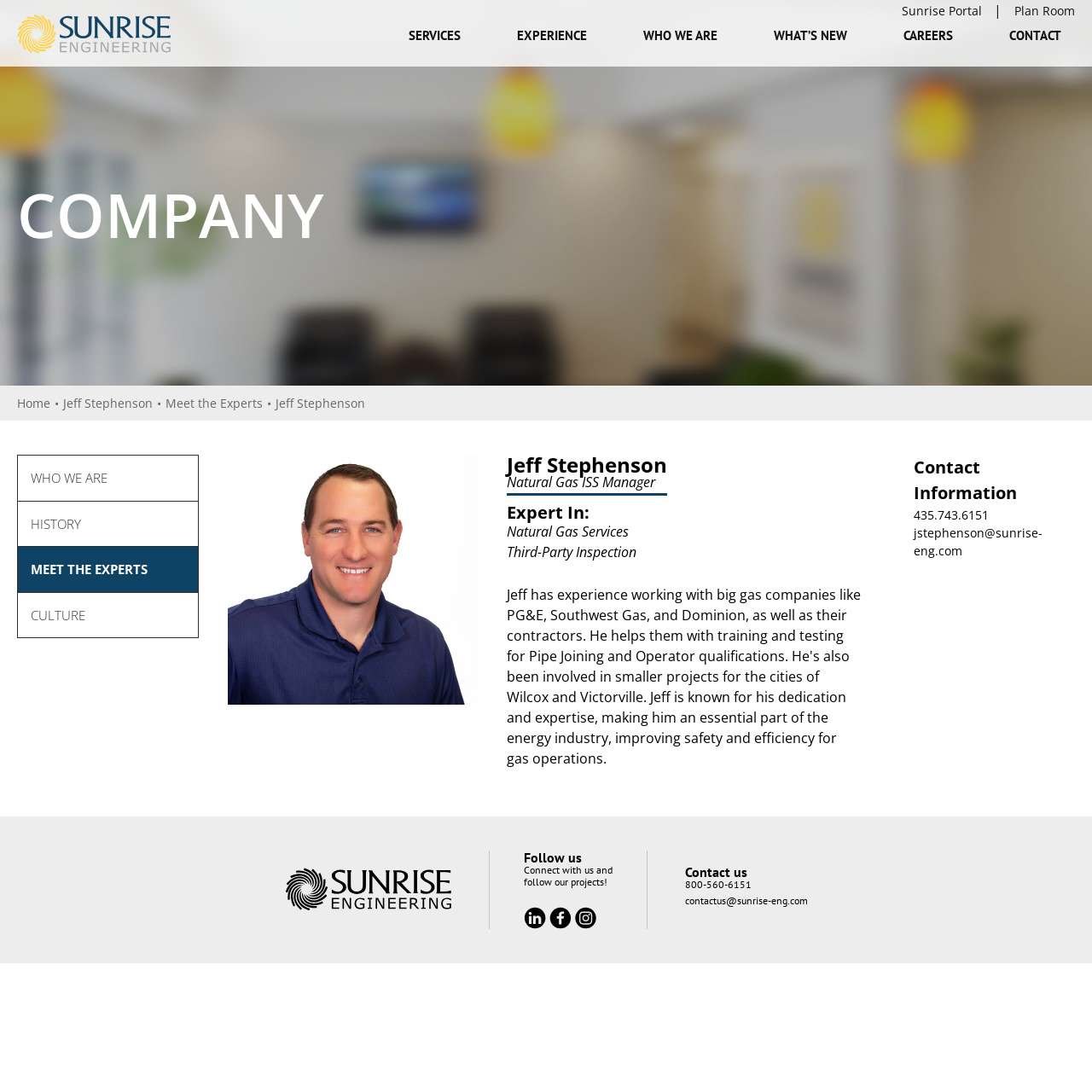Determine the bounding box for the UI element described here: "parent_node: Follow us title="Facebook"".

[0.503, 0.83, 0.526, 0.847]